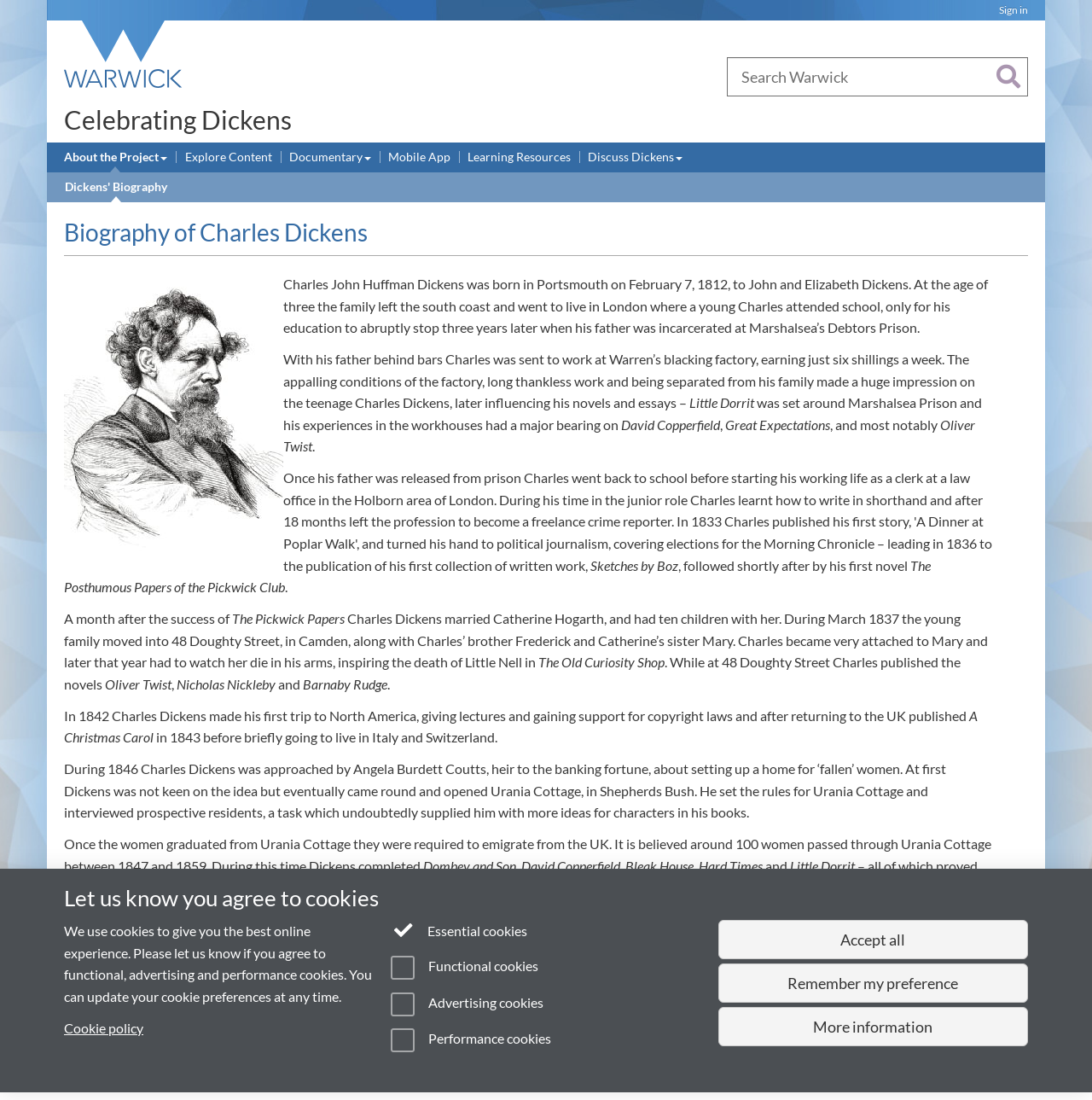Identify the bounding box coordinates of the clickable region to carry out the given instruction: "Search Warwick".

[0.665, 0.052, 0.941, 0.088]